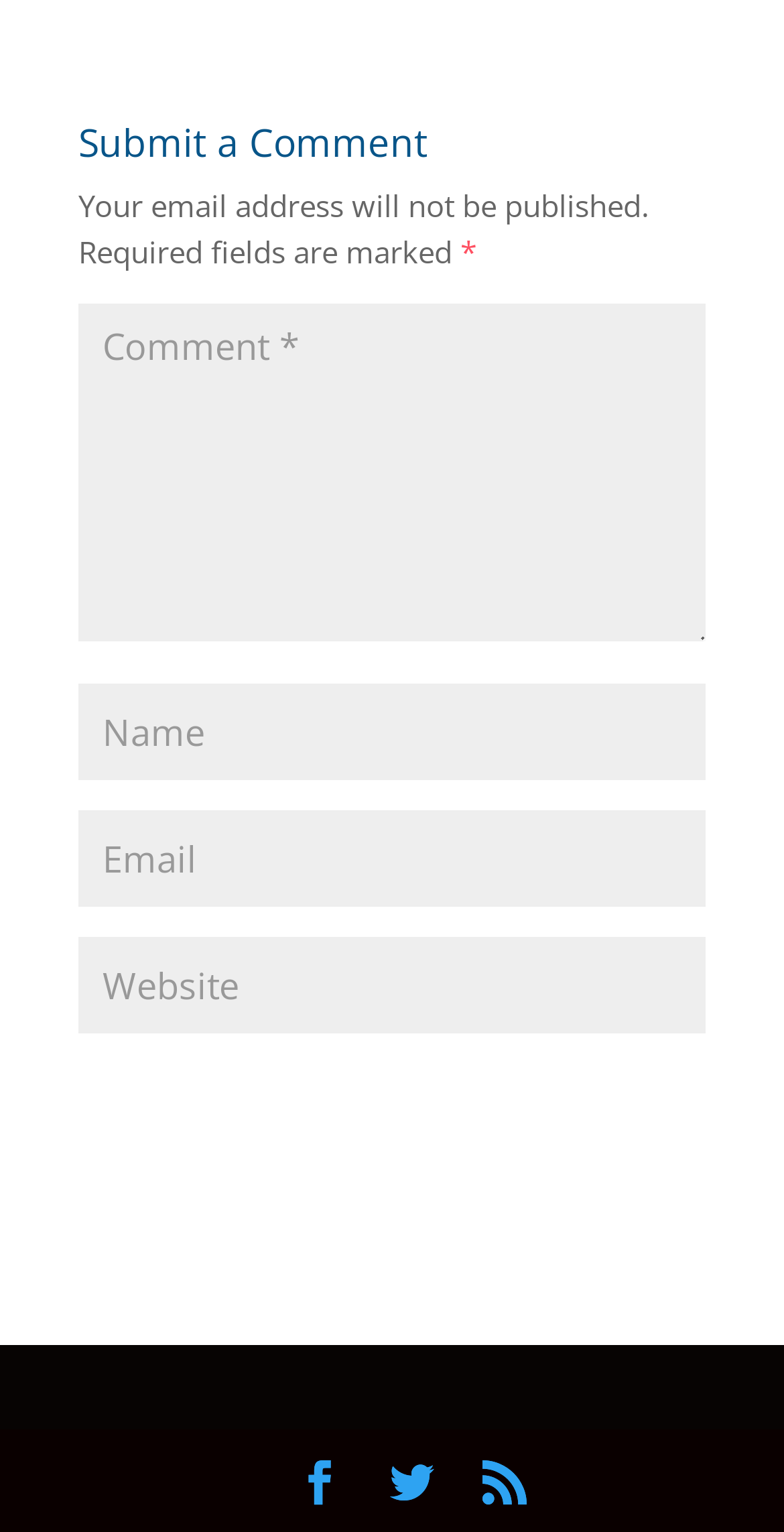What is the purpose of the webpage?
Answer the question with a single word or phrase derived from the image.

Submit a comment